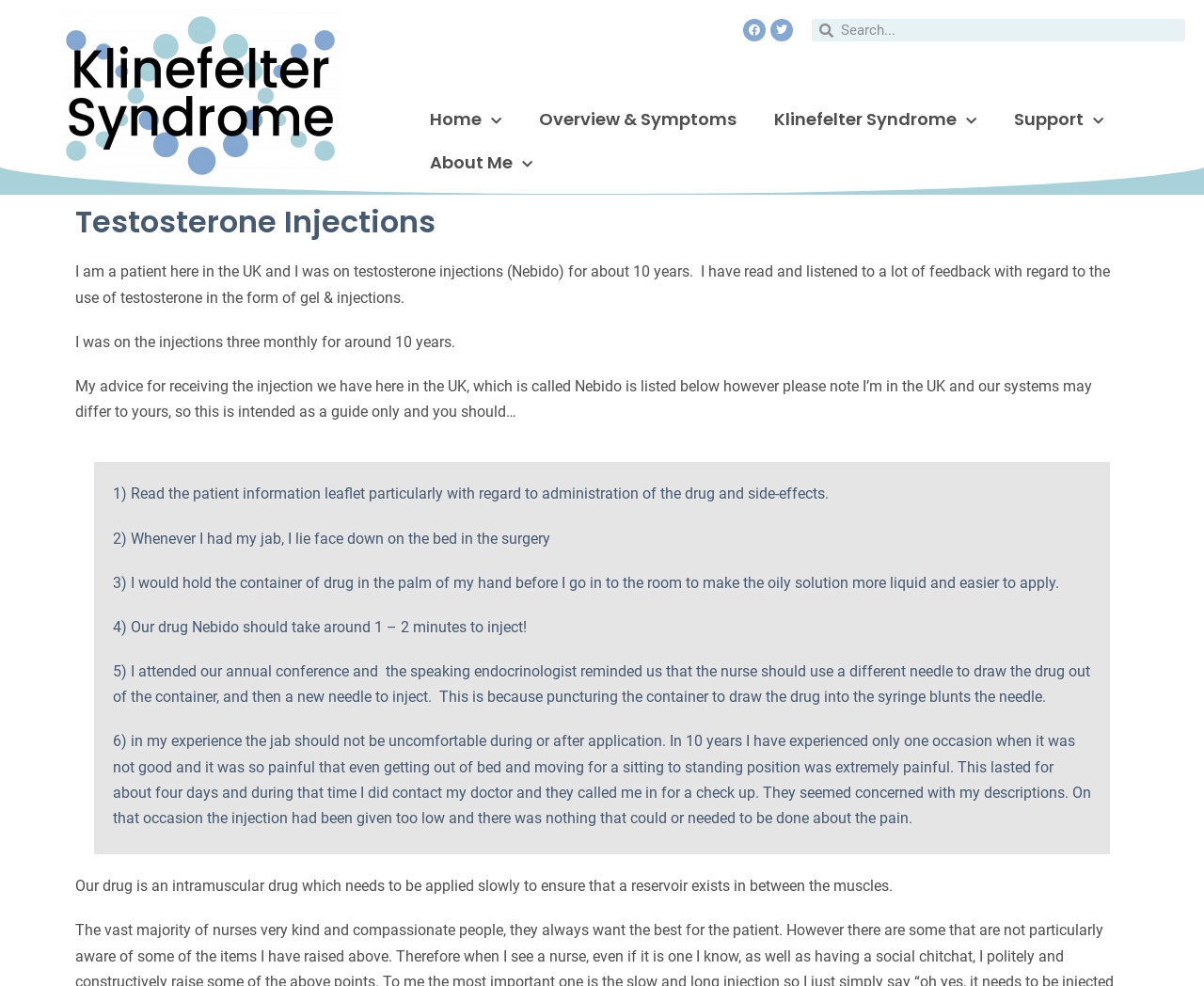Answer the question with a single word or phrase: 
How often did the author receive testosterone injections?

Three monthly